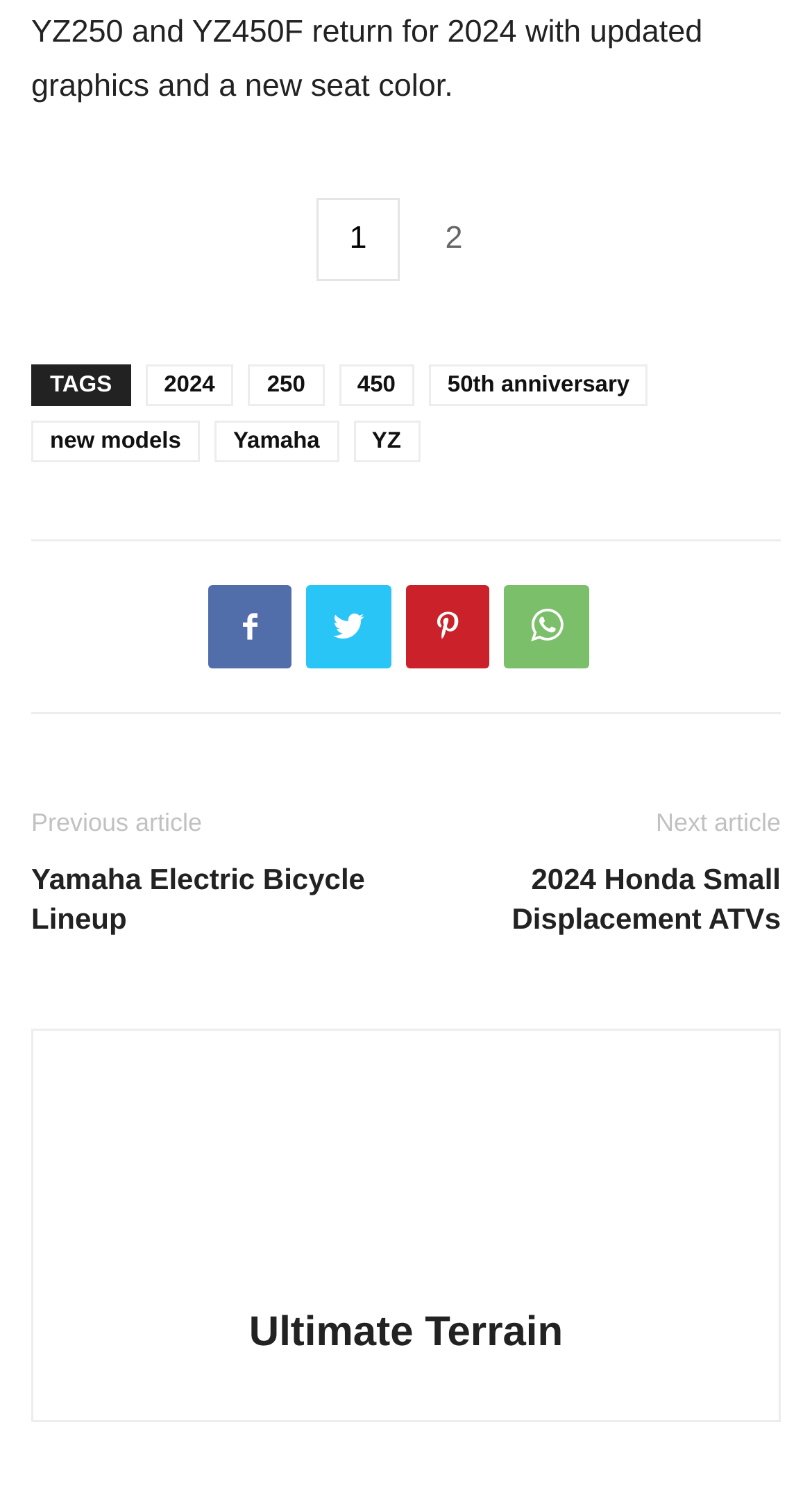Find the bounding box coordinates for the HTML element described as: "2". The coordinates should consist of four float values between 0 and 1, i.e., [left, top, right, bottom].

[0.508, 0.132, 0.61, 0.187]